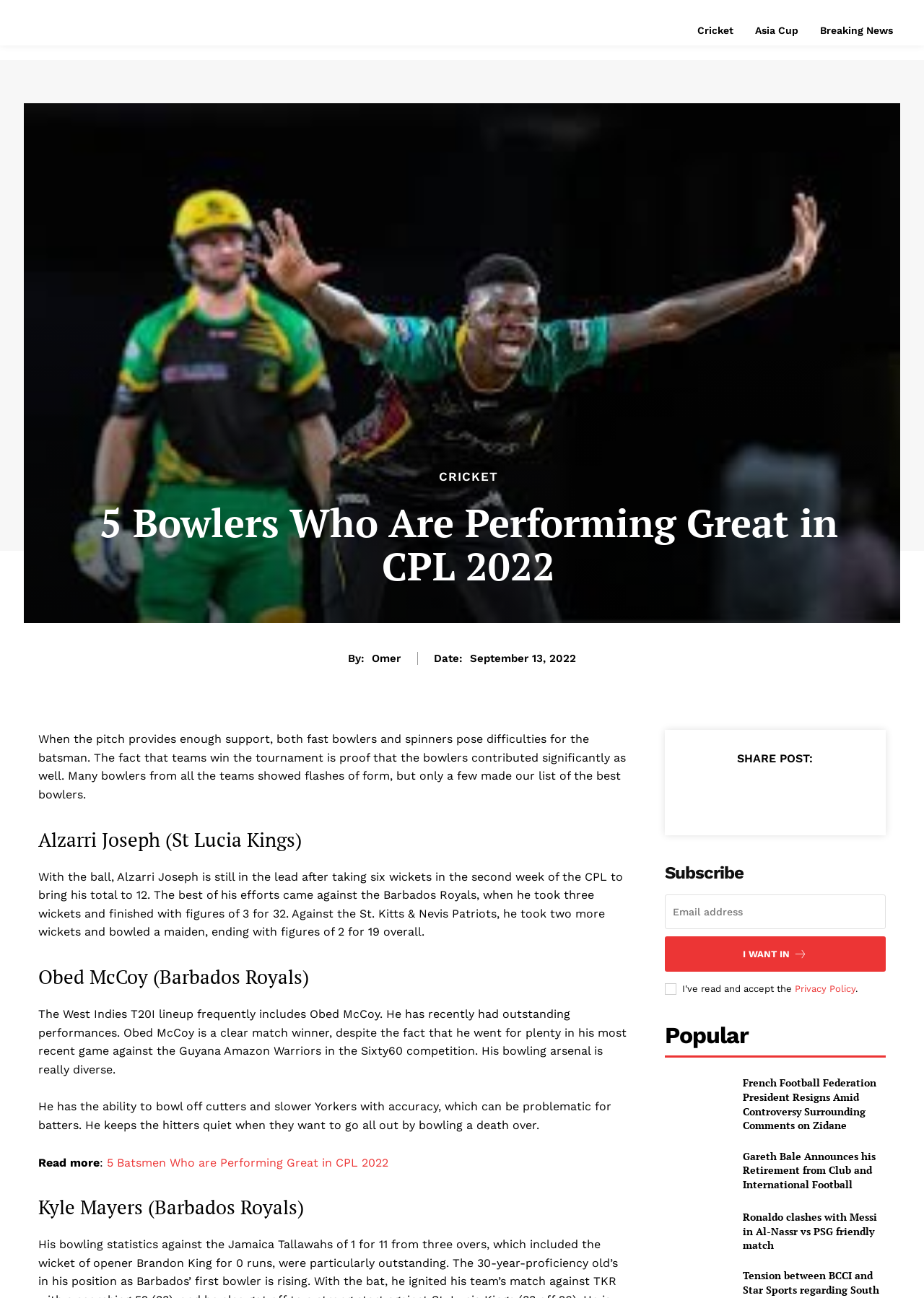Identify the bounding box coordinates of the clickable region necessary to fulfill the following instruction: "Read more about Obed McCoy". The bounding box coordinates should be four float numbers between 0 and 1, i.e., [left, top, right, bottom].

[0.041, 0.776, 0.678, 0.829]